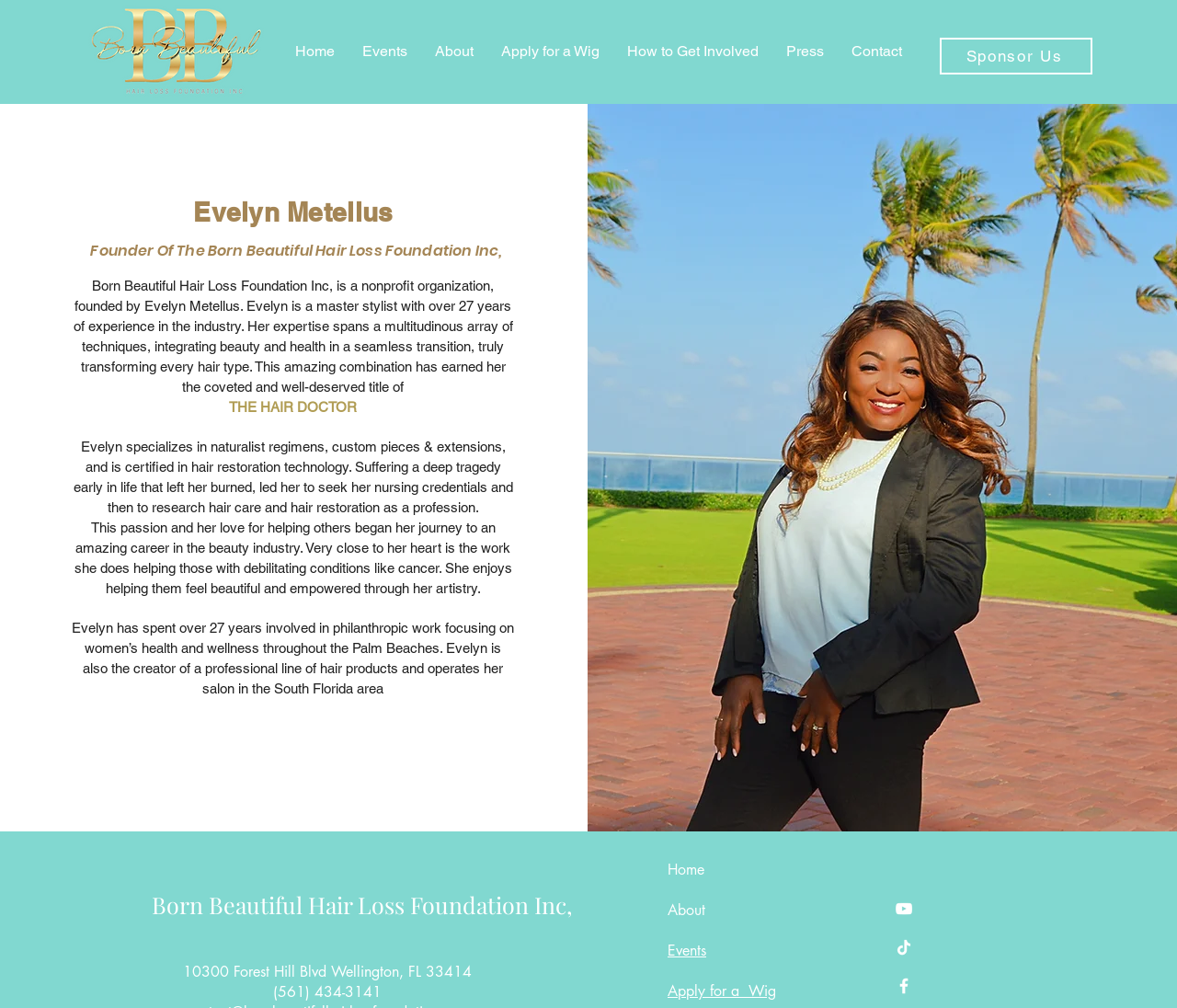Specify the bounding box coordinates of the area to click in order to follow the given instruction: "View the 'About Founder' section."

[0.095, 0.151, 0.403, 0.182]